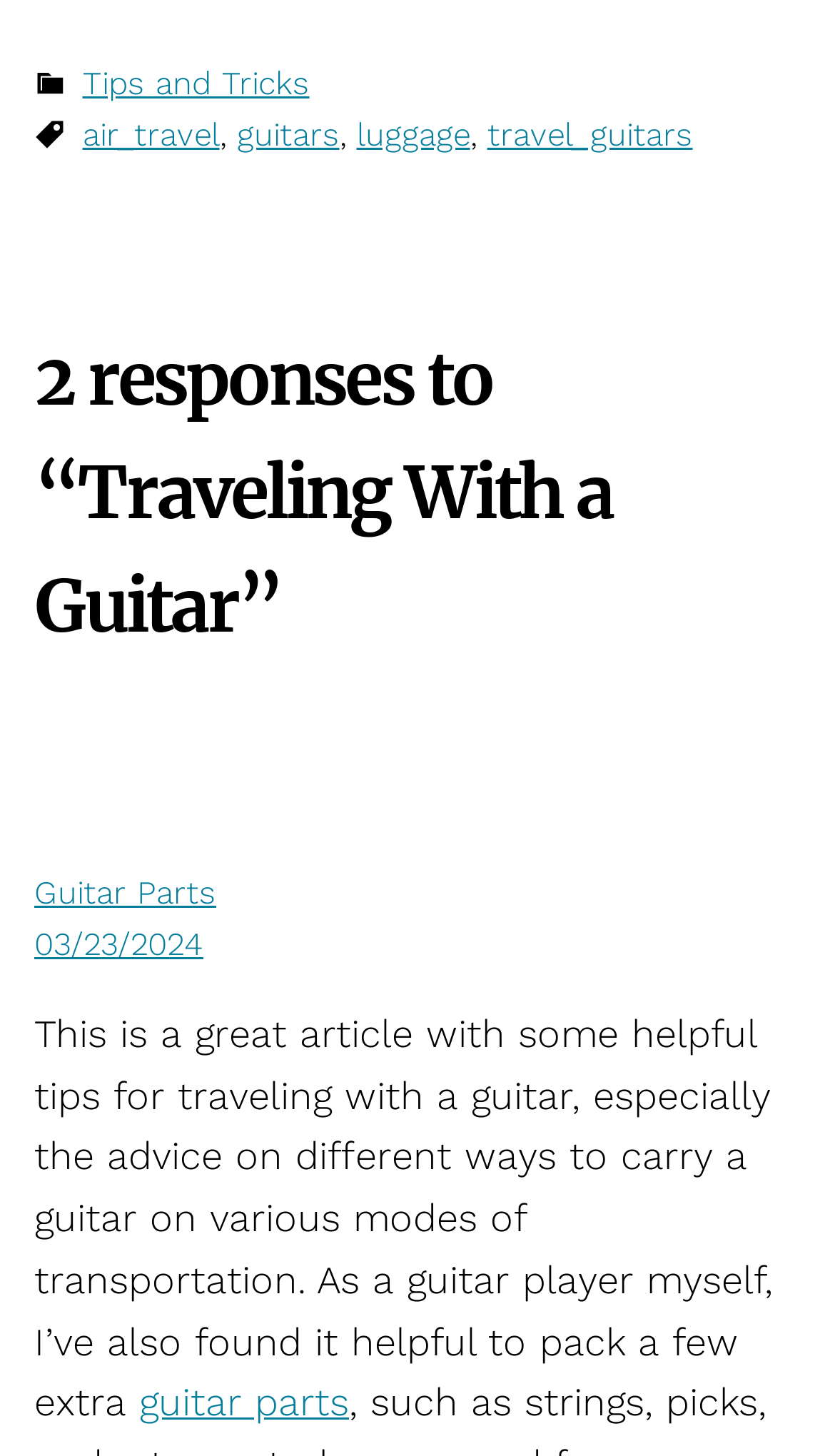Provide the bounding box coordinates for the area that should be clicked to complete the instruction: "Check out 'Guitar Parts'".

[0.041, 0.6, 0.259, 0.626]